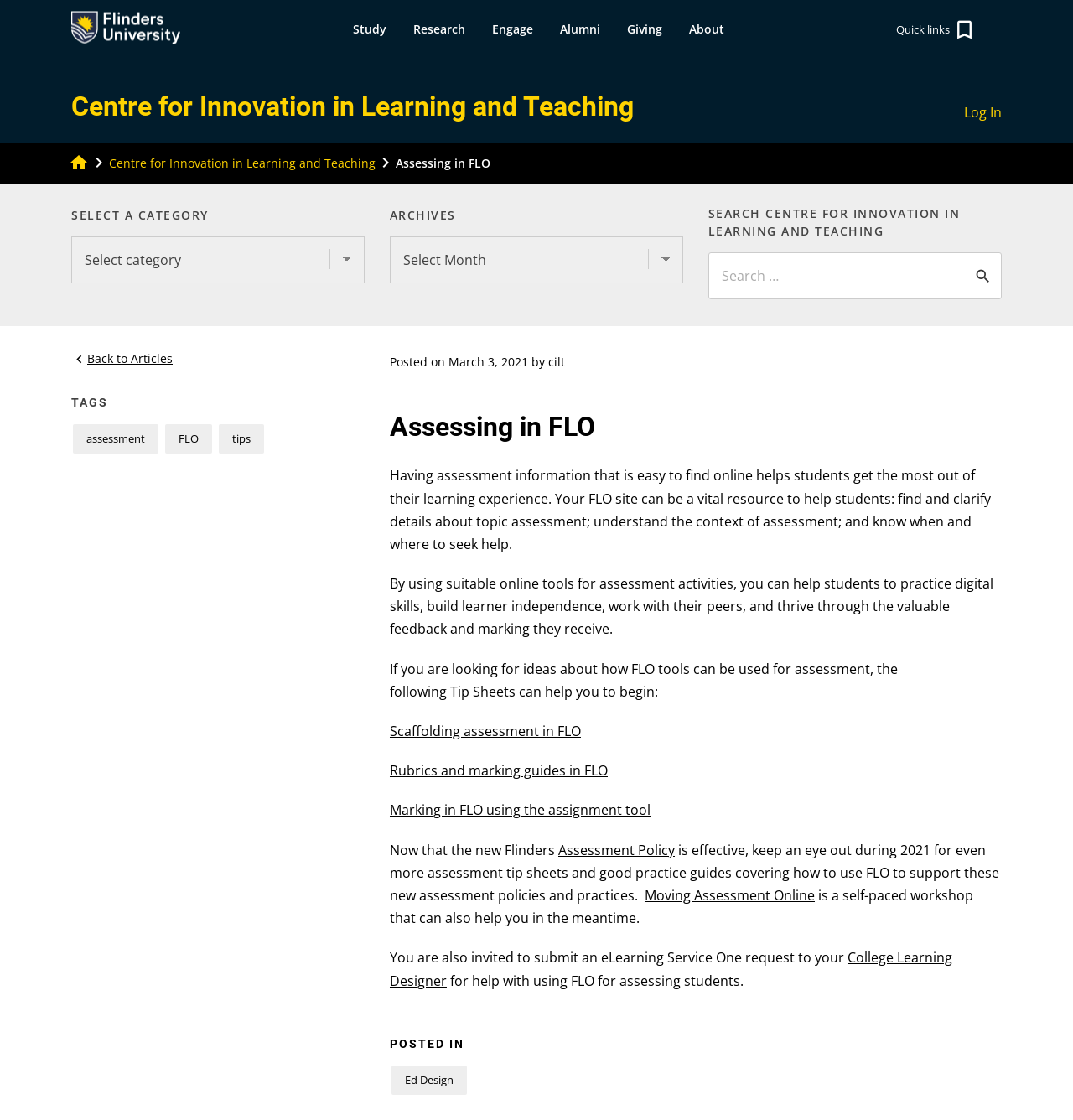Please provide a brief answer to the question using only one word or phrase: 
What is the name of the workshop mentioned in the article?

Moving Assessment Online